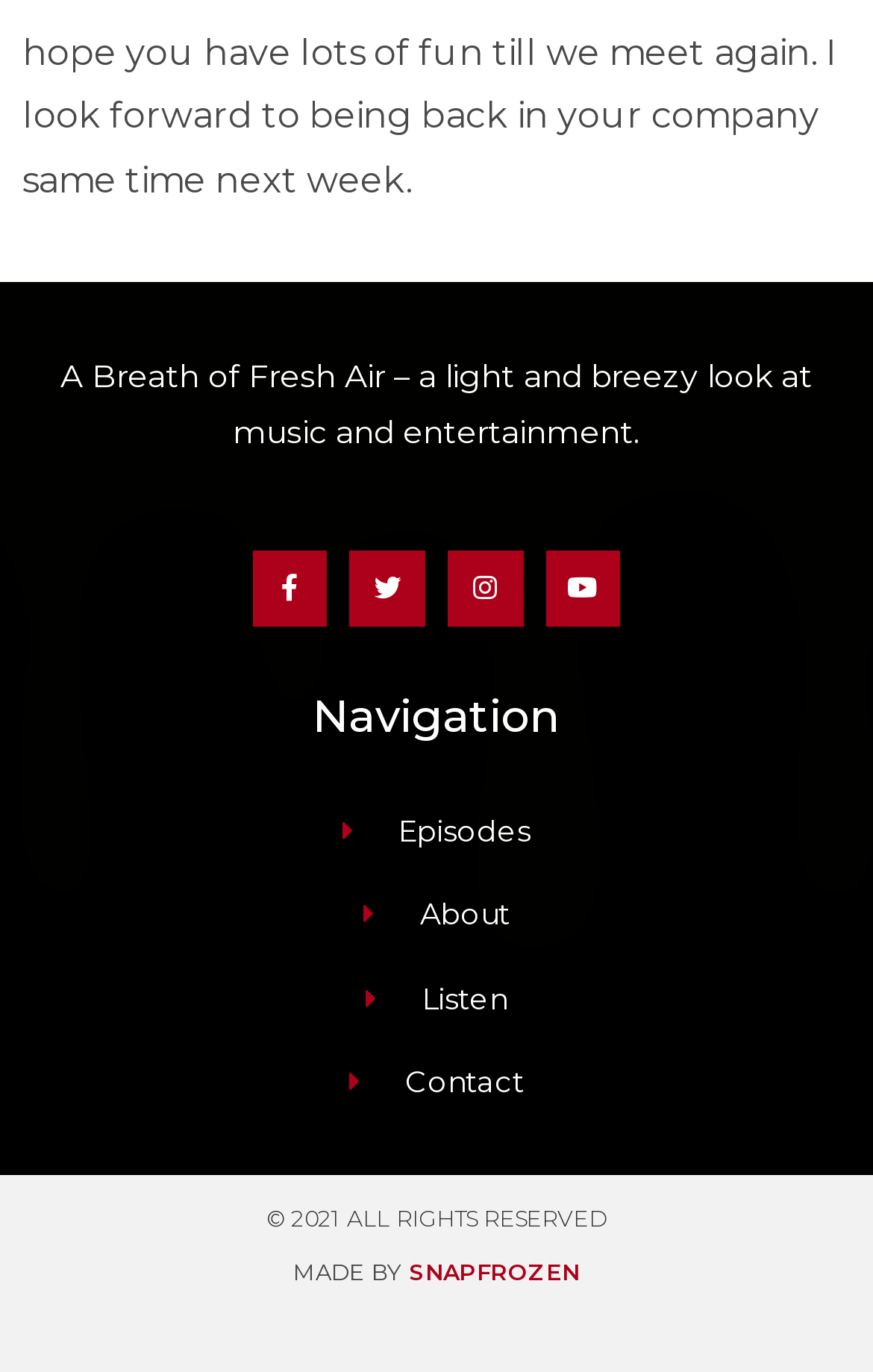Show the bounding box coordinates of the element that should be clicked to complete the task: "Watch on Youtube".

[0.625, 0.402, 0.711, 0.457]